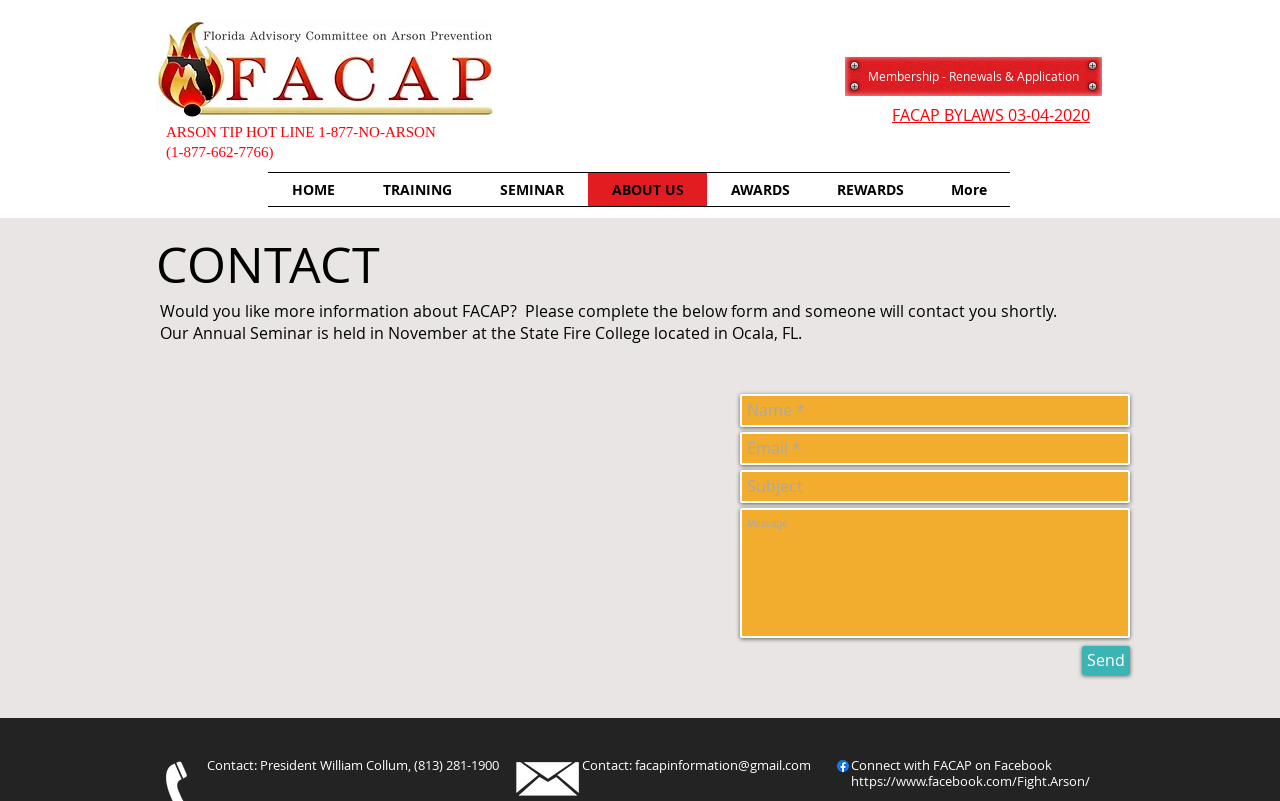Please predict the bounding box coordinates (top-left x, top-left y, bottom-right x, bottom-right y) for the UI element in the screenshot that fits the description: aria-label="Subject" name="subject" placeholder="Subject"

[0.578, 0.587, 0.883, 0.628]